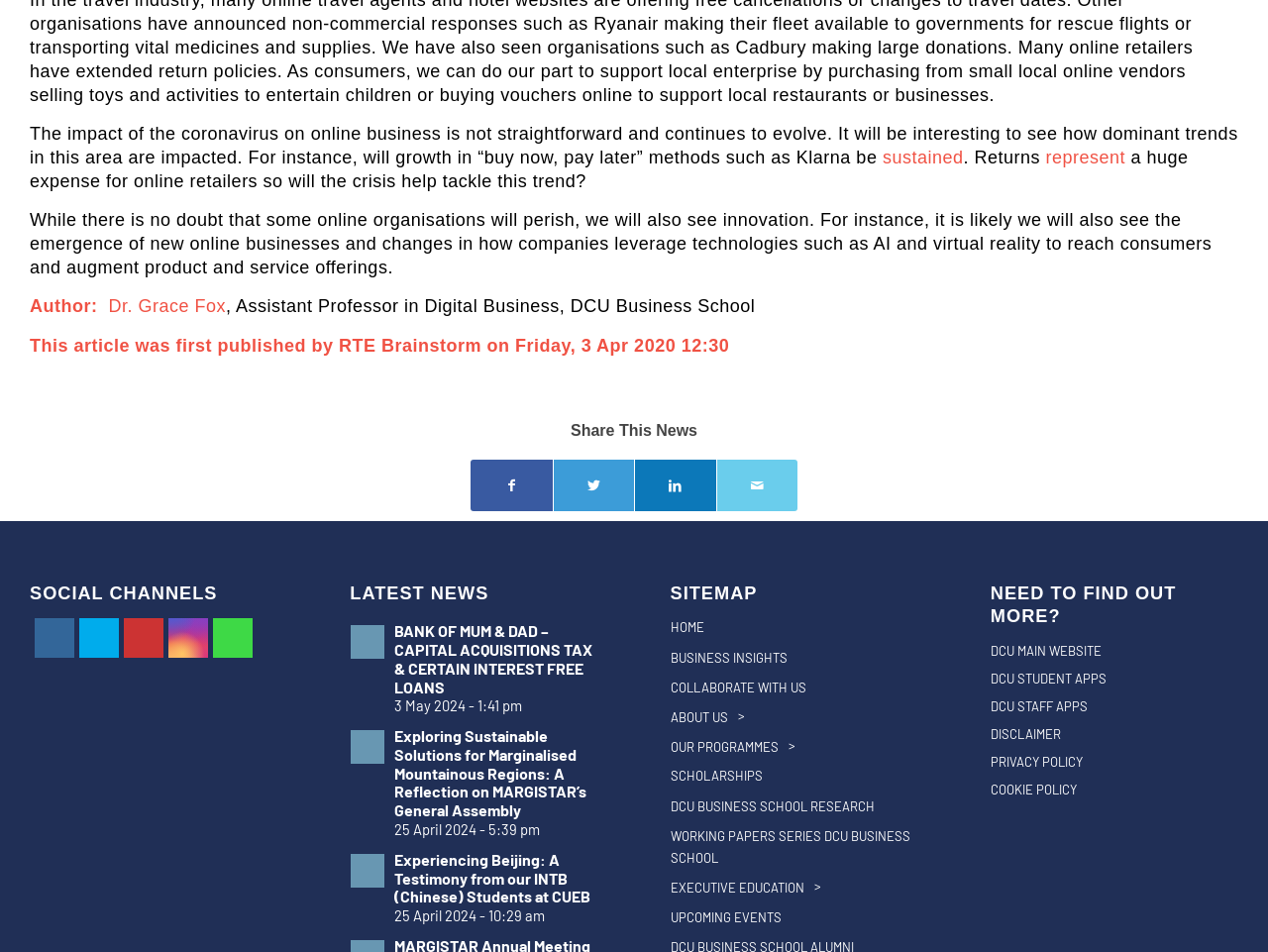What is the name of the business school?
Please ensure your answer to the question is detailed and covers all necessary aspects.

The name of the business school is DCU Business School, which is mentioned in the text 'DCU Business School'.